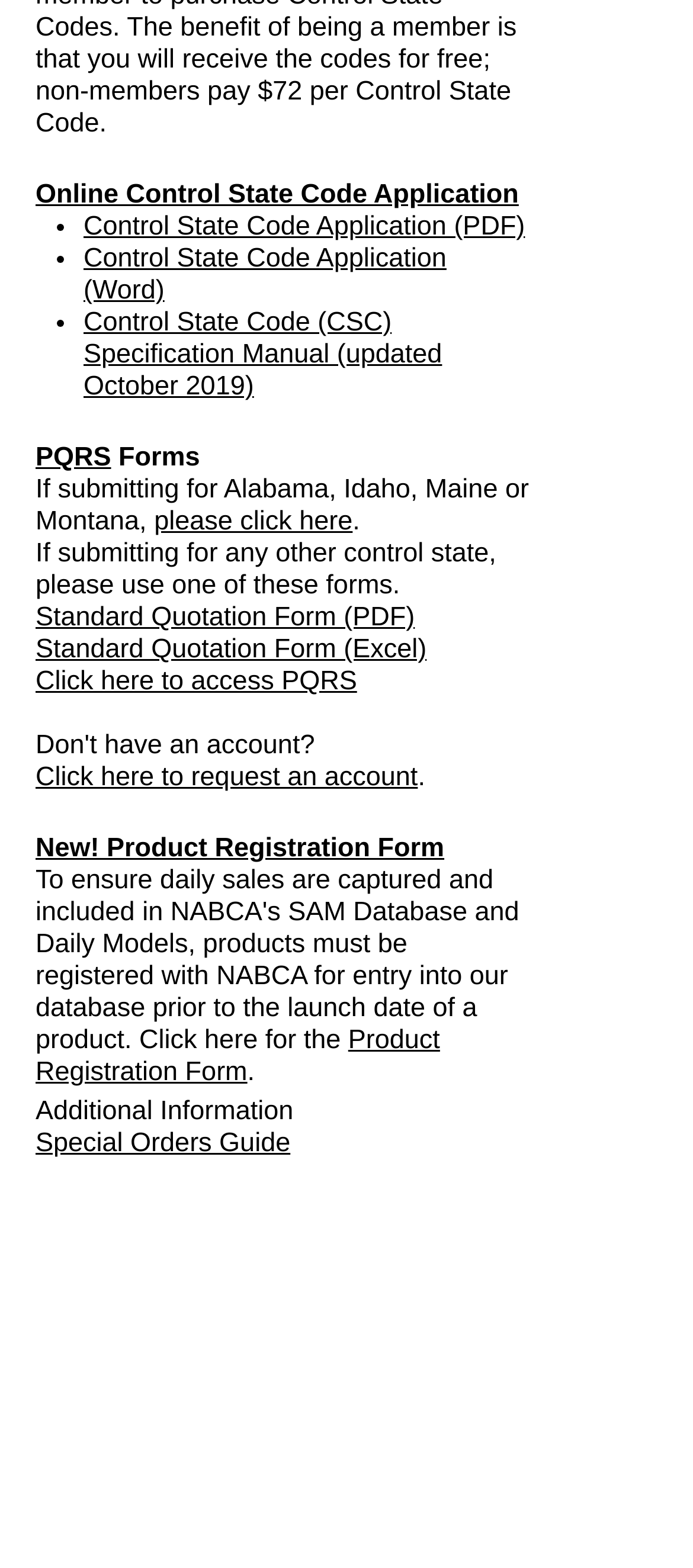Using the webpage screenshot and the element description please click here, determine the bounding box coordinates. Specify the coordinates in the format (top-left x, top-left y, bottom-right x, bottom-right y) with values ranging from 0 to 1.

[0.222, 0.323, 0.509, 0.342]